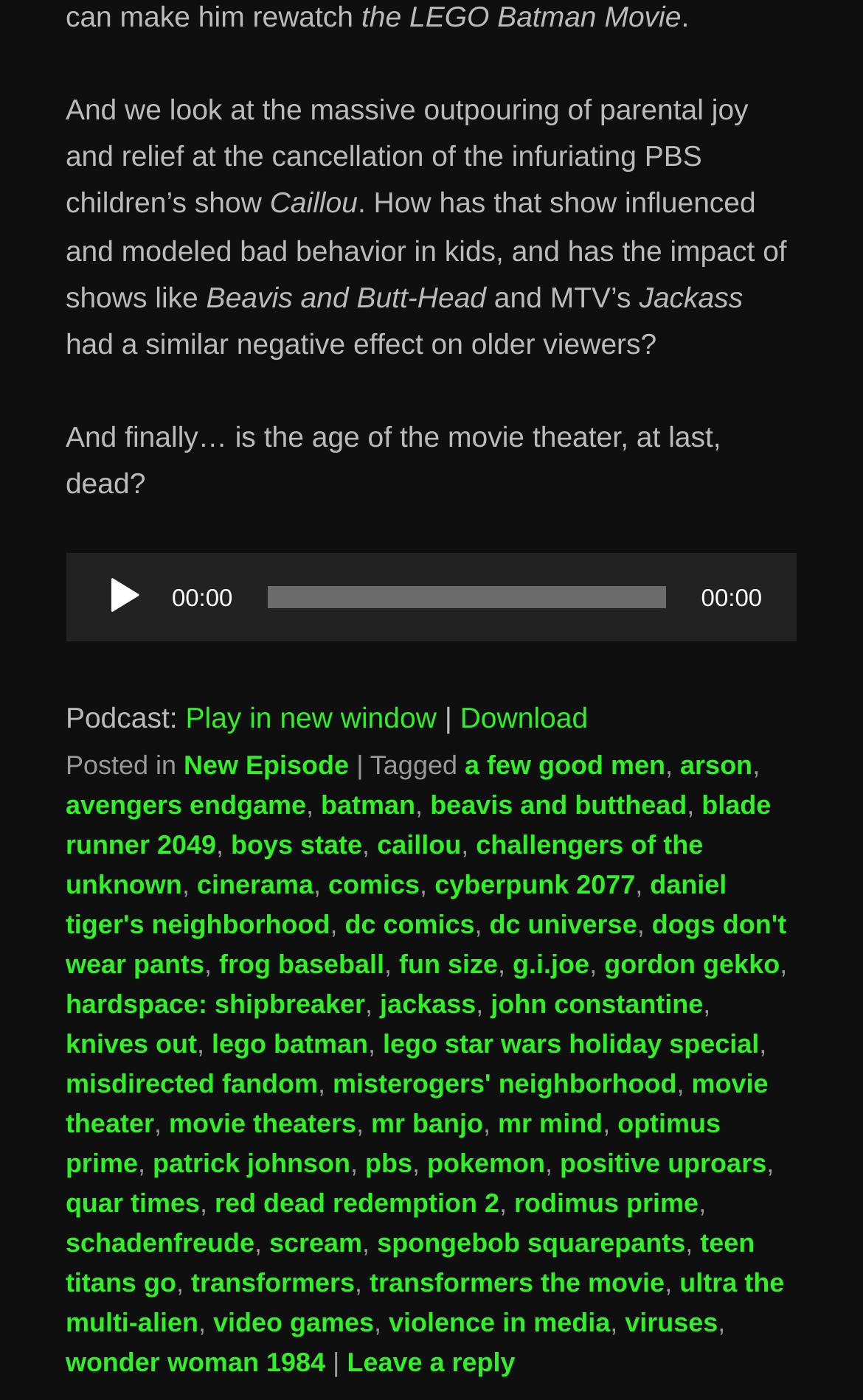Please examine the image and provide a detailed answer to the question: What is the topic of the podcast?

Based on the text content of the webpage, it appears to be a podcast discussing the influence of TV shows on kids, specifically mentioning Caillou, Beavis and Butt-Head, and Jackass.